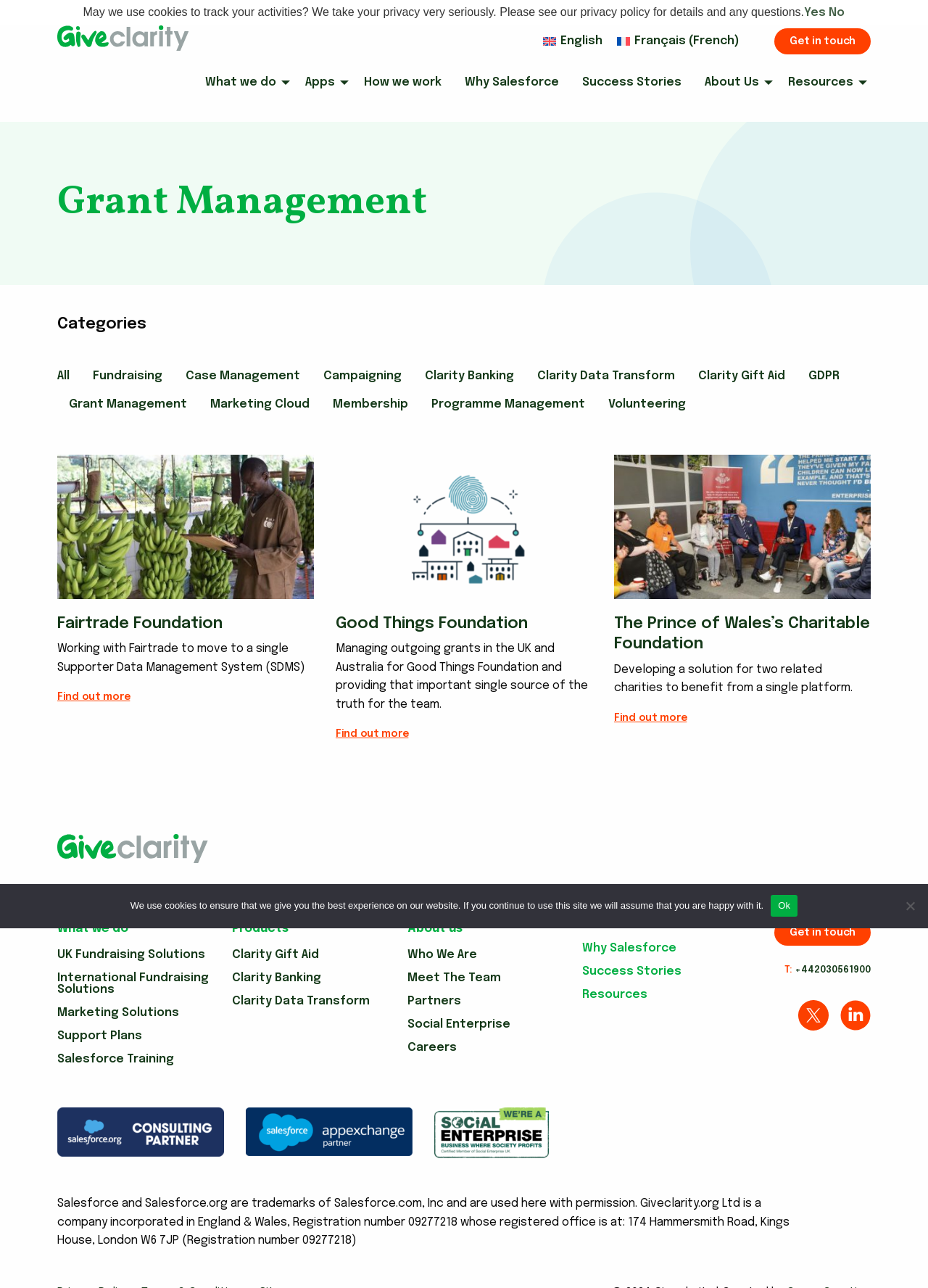Identify the bounding box for the UI element specified in this description: "Giveclarity Logo and Home Link". The coordinates must be four float numbers between 0 and 1, formatted as [left, top, right, bottom].

[0.062, 0.662, 0.224, 0.672]